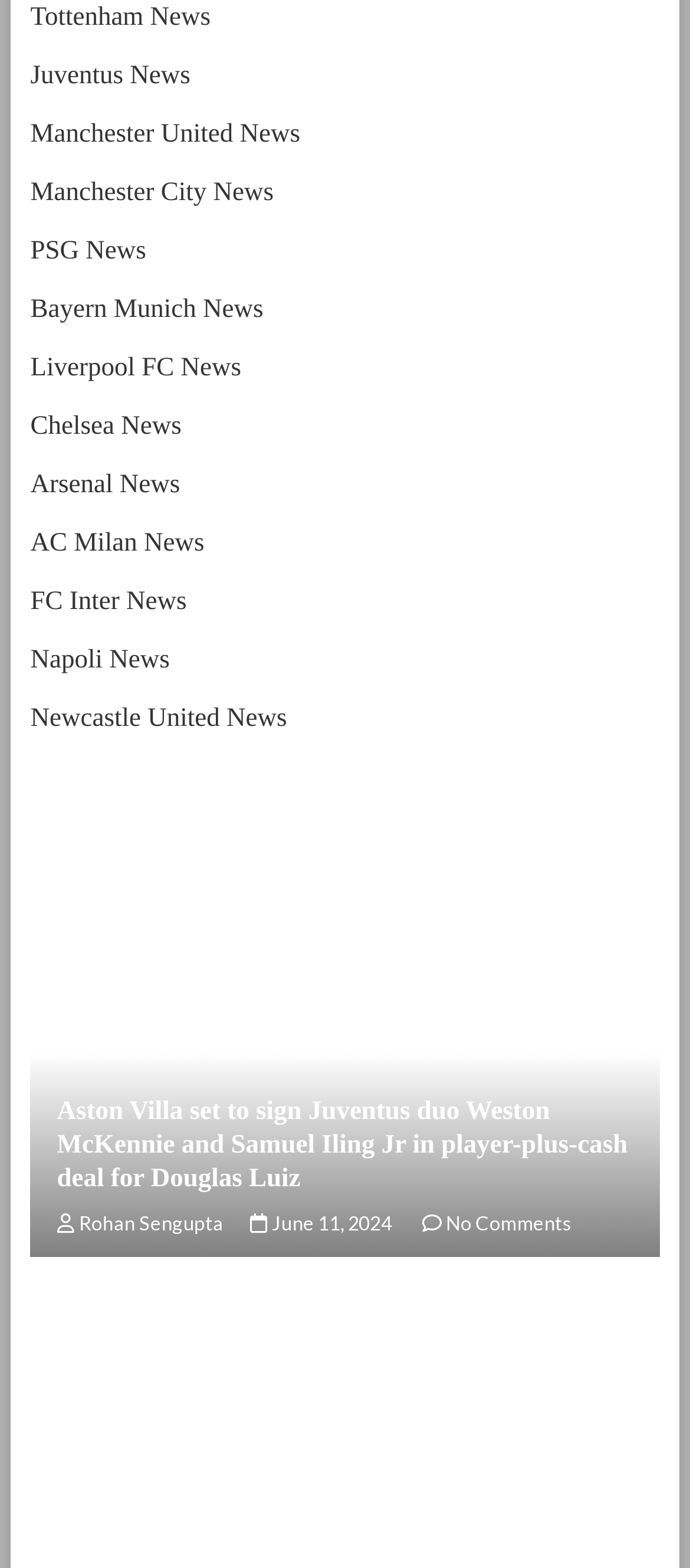Who is the author of the article?
Kindly answer the question with as much detail as you can.

The article has a link with the text ' Rohan Sengupta', which is likely to be the author's name, so the author of the article is Rohan Sengupta.